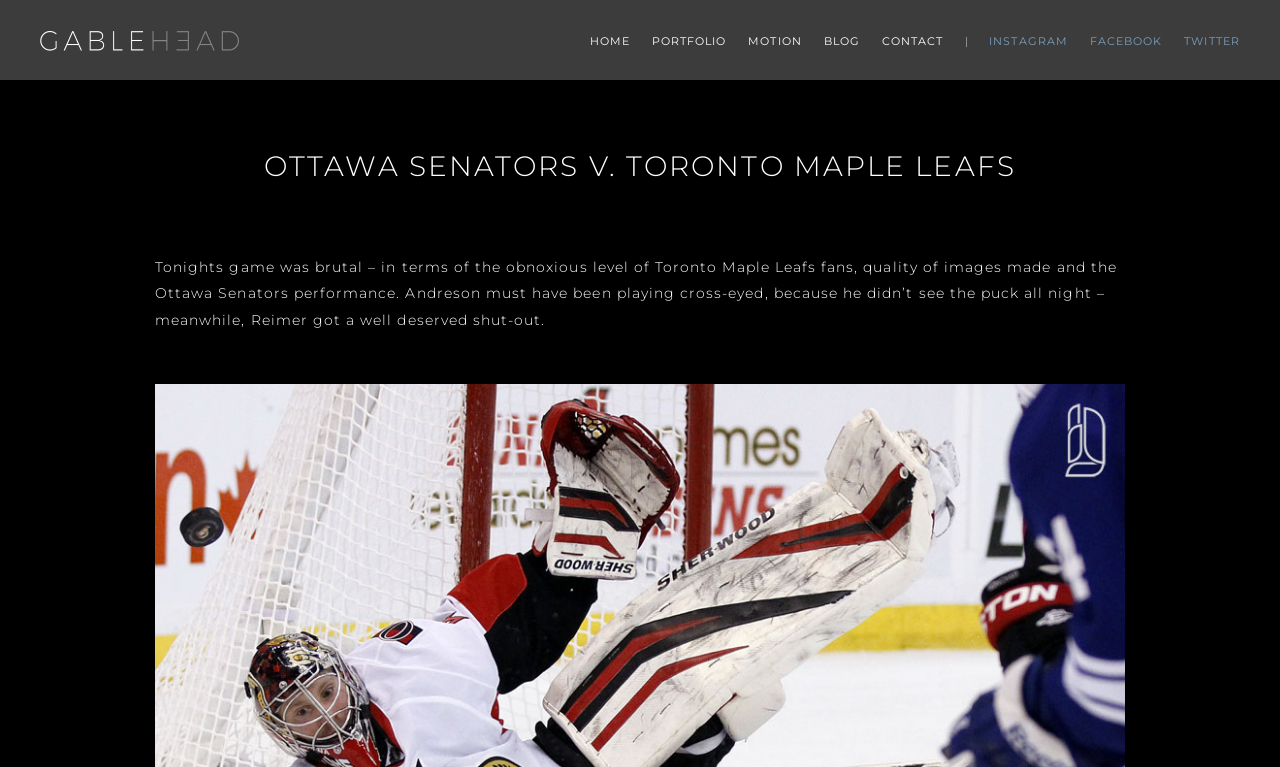Give a short answer using one word or phrase for the question:
How many social media links are present?

3